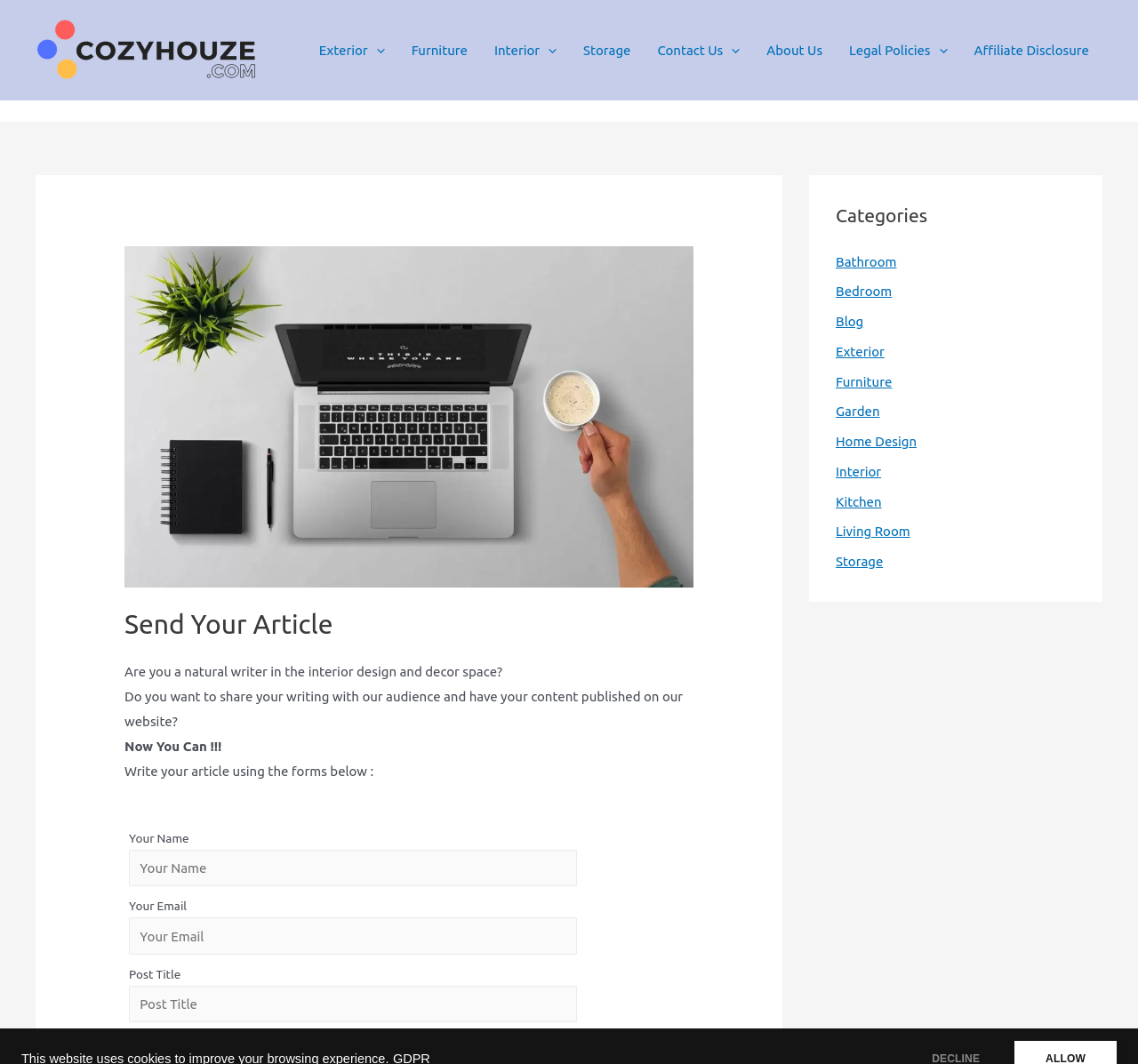Generate a comprehensive description of the webpage content.

This webpage is about submitting an article to CozyHouze.com, a website focused on interior design and decor. At the top left, there is a logo of CozyHouze.com, accompanied by a link to the website's homepage. To the right of the logo, there is a navigation menu with links to various sections of the website, including Exterior, Furniture, Interior, Storage, Contact Us, About Us, and Legal Policies. Each link has a small icon next to it.

Below the navigation menu, there is a header section with a heading that reads "Send Your Article". This is followed by two paragraphs of text that invite users to share their writing with the website's audience and have their content published.

Underneath the text, there is a section with three forms to fill out: Your Name, Your Email, and Post Title. Each form has a required textbox to input the corresponding information.

To the right of the forms, there is a complementary section with a heading that reads "Categories". Below the heading, there is a navigation menu with links to various categories, including Bathroom, Bedroom, Blog, Exterior, Furniture, Garden, Home Design, Interior, Kitchen, Living Room, and Storage.

Overall, the webpage is designed to guide users through the process of submitting an article to CozyHouze.com, with clear instructions and forms to fill out. The navigation menus and categories section provide easy access to other parts of the website.